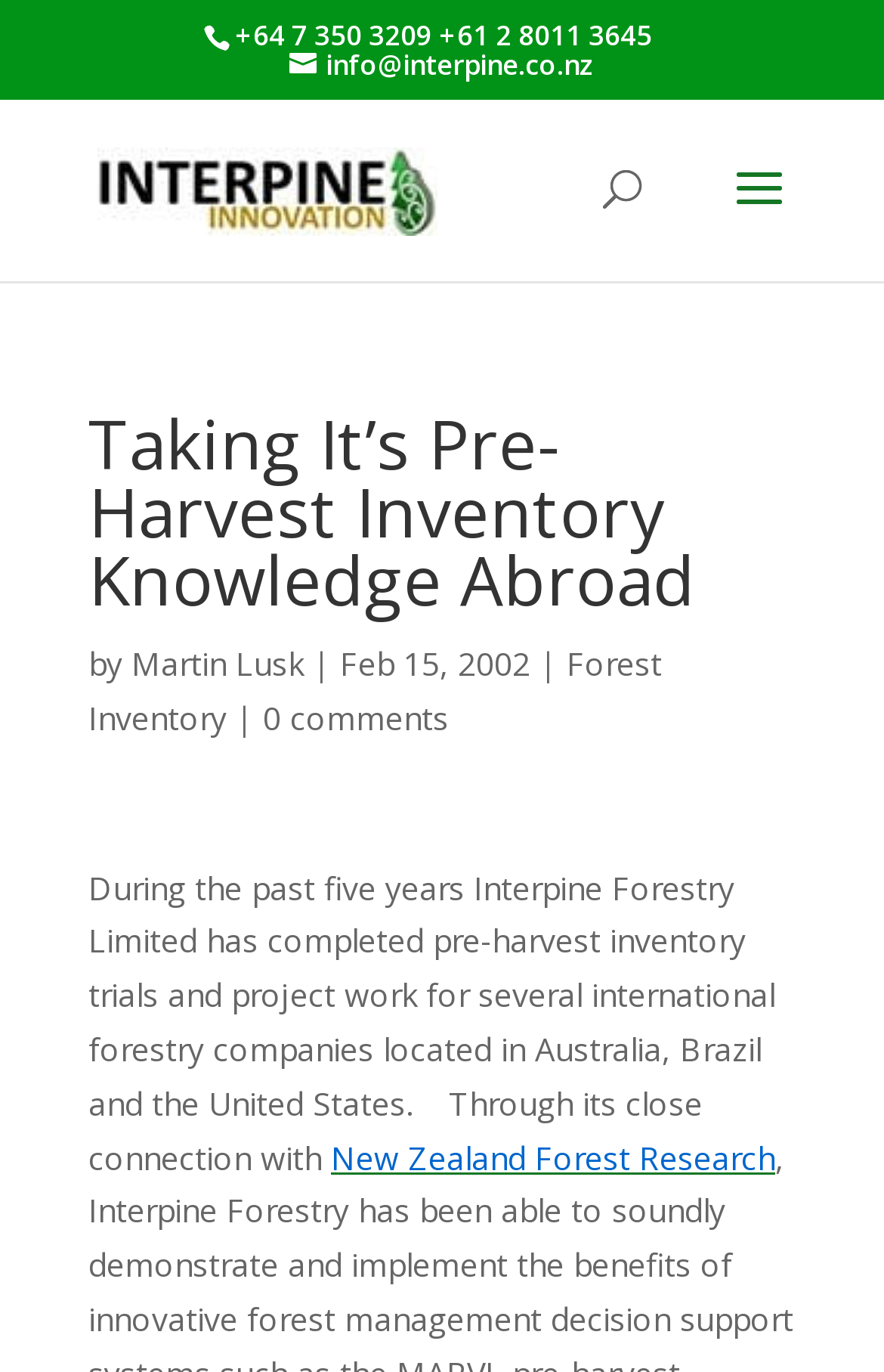What is the company's phone number?
Using the information from the image, provide a comprehensive answer to the question.

The phone number can be found at the top of the webpage, next to the email address.